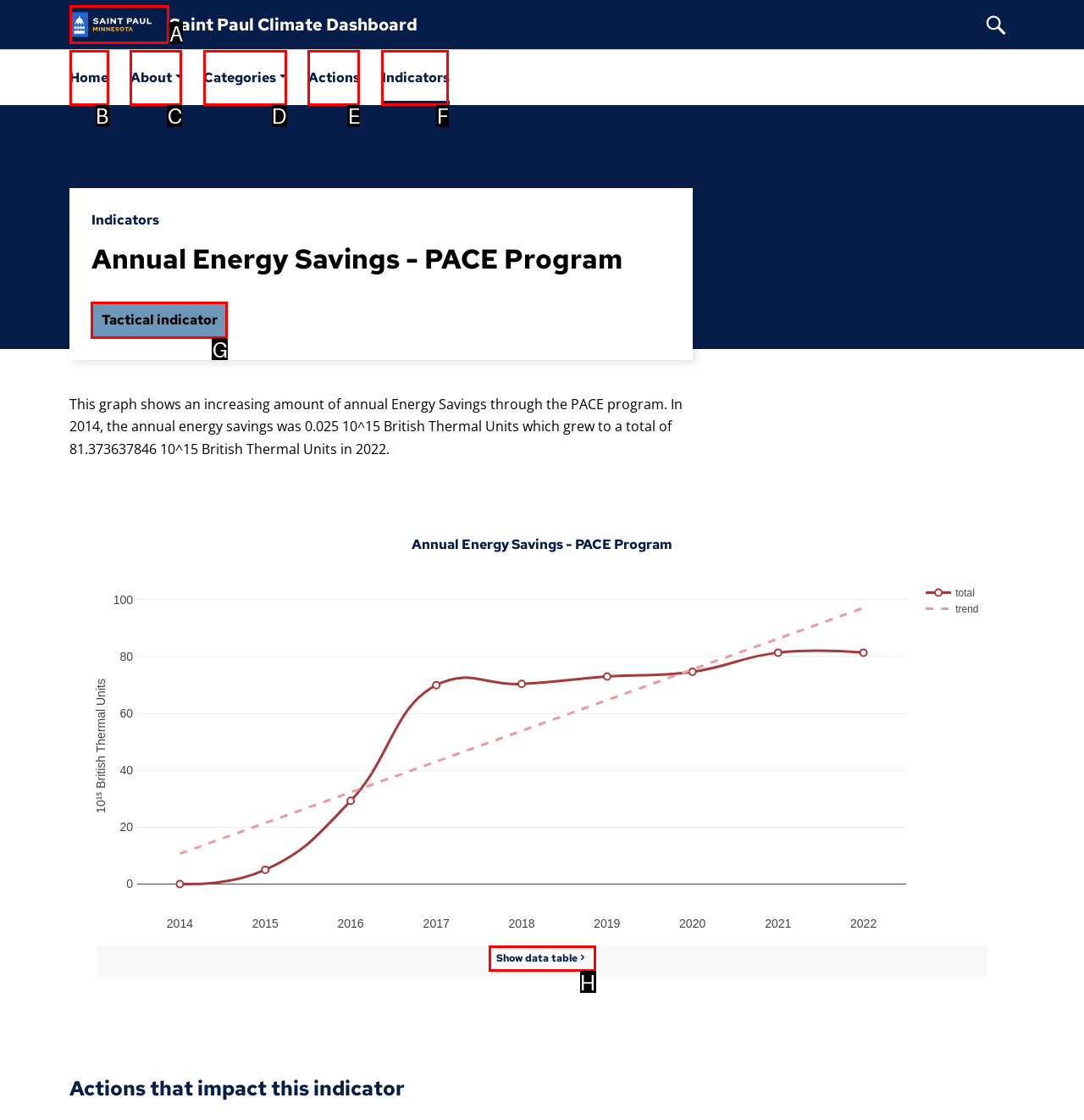For the task "go to Indicators", which option's letter should you click? Answer with the letter only.

F